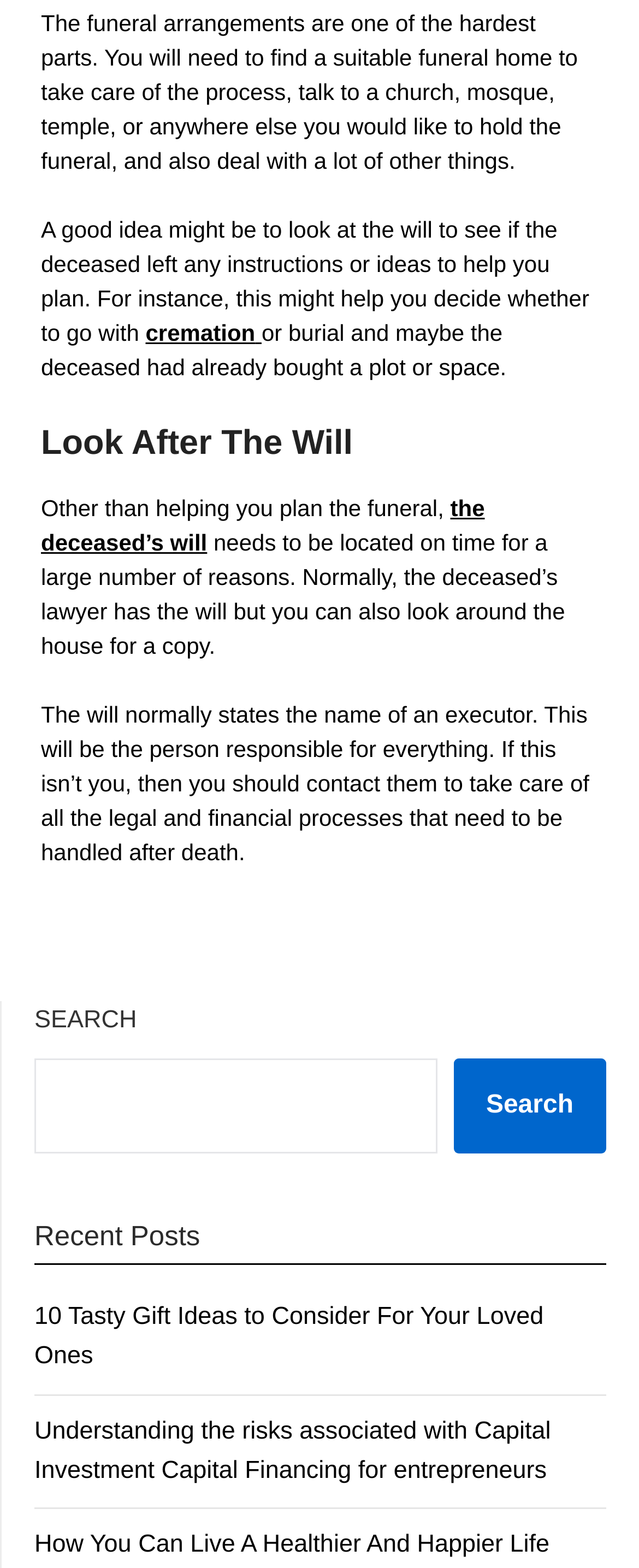Provide a brief response to the question using a single word or phrase: 
What is the hardest part of planning a funeral?

Funeral arrangements